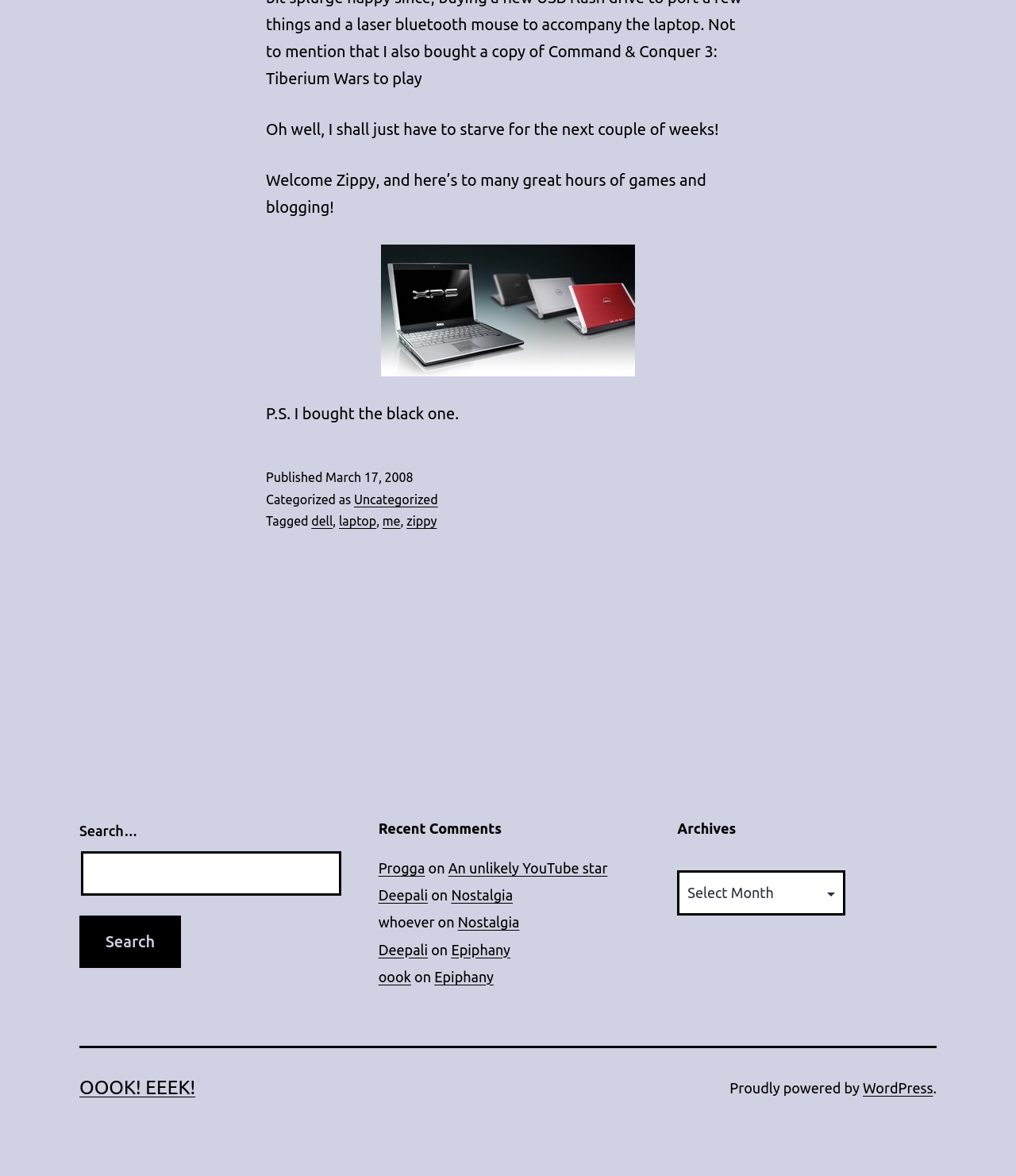Find the bounding box coordinates of the clickable region needed to perform the following instruction: "View recent comments". The coordinates should be provided as four float numbers between 0 and 1, i.e., [left, top, right, bottom].

[0.372, 0.696, 0.628, 0.713]